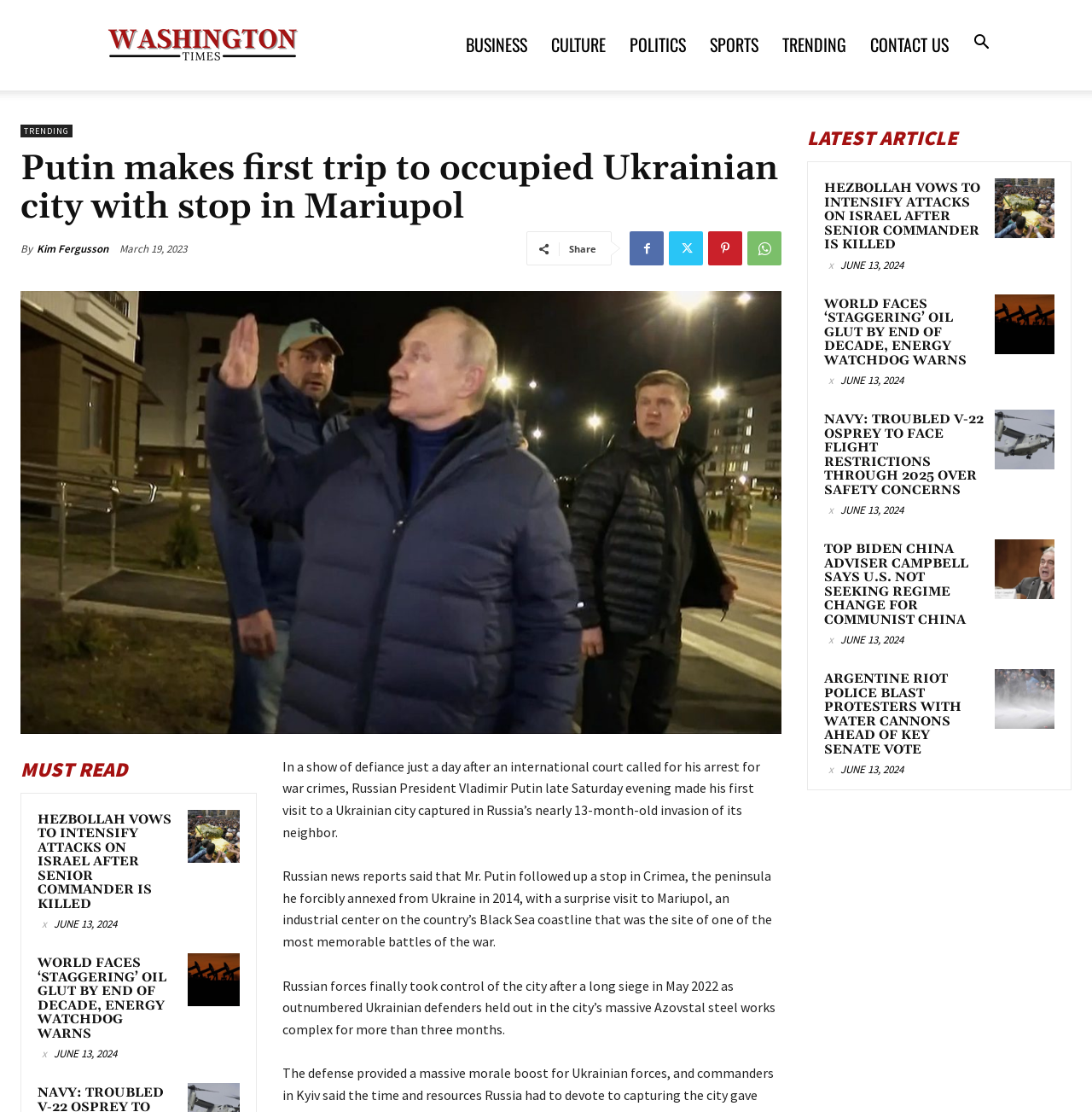Provide the text content of the webpage's main heading.

Putin makes first trip to occupied Ukrainian city with stop in Mariupol